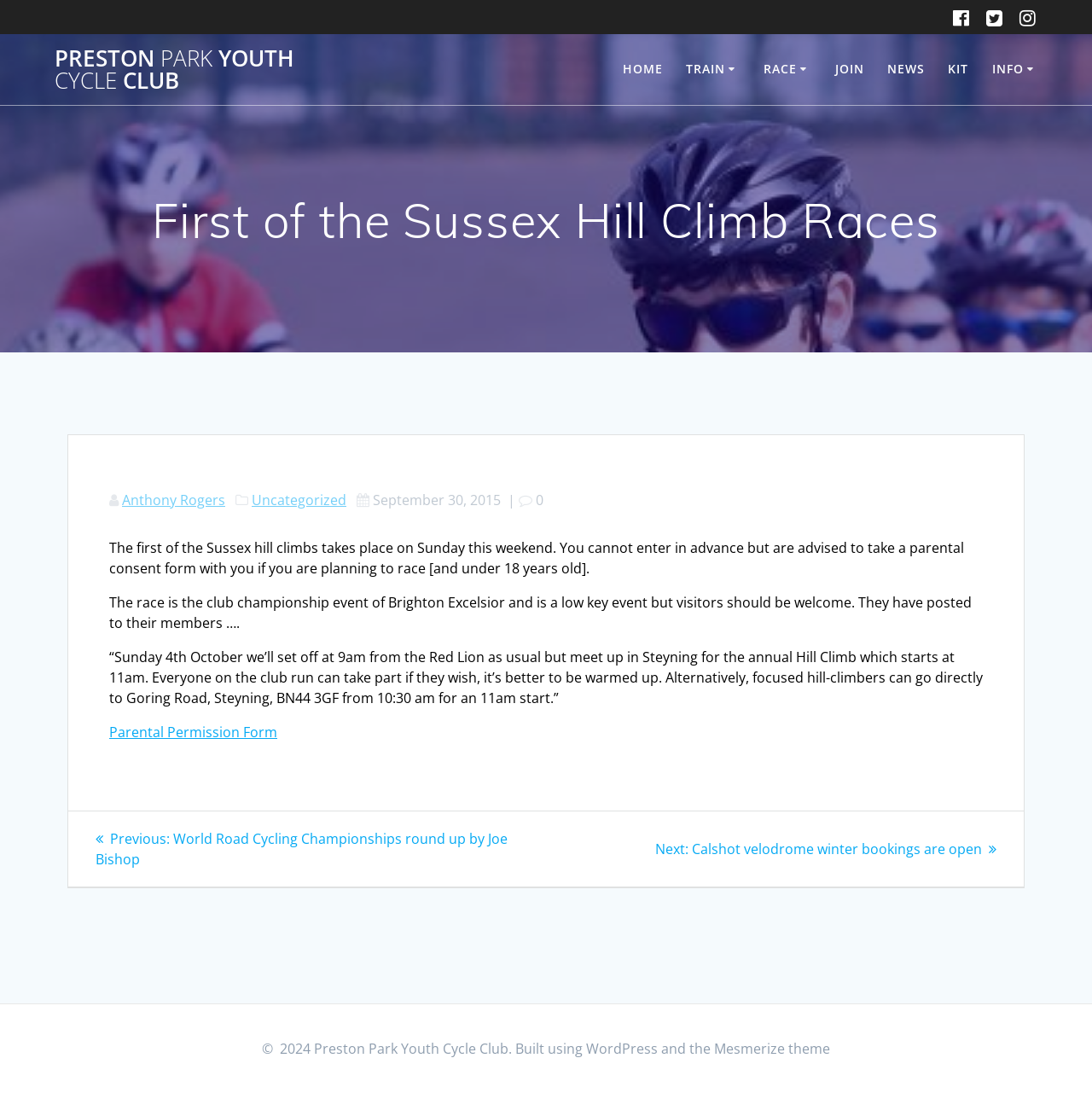Identify the bounding box coordinates of the specific part of the webpage to click to complete this instruction: "Click the HOME link".

[0.57, 0.055, 0.607, 0.072]